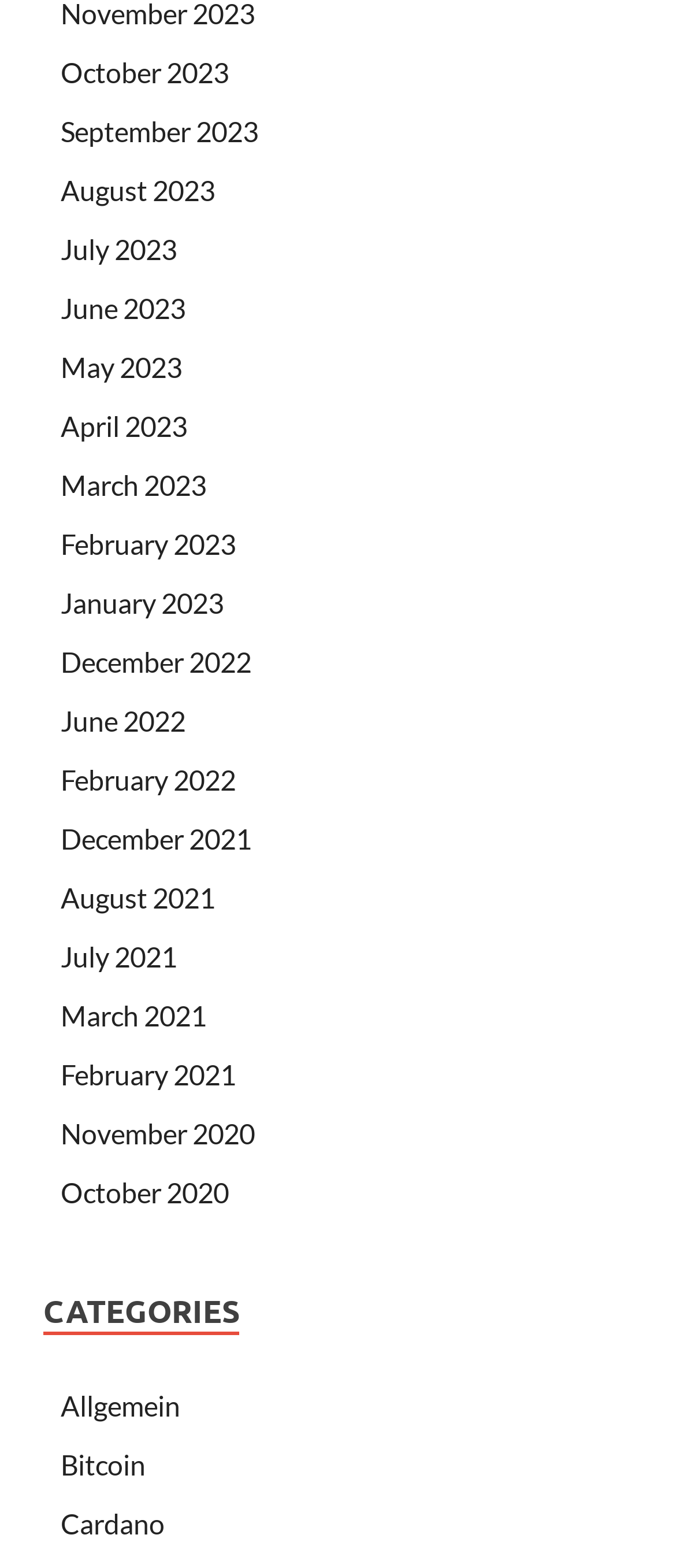Please identify the bounding box coordinates of the element's region that should be clicked to execute the following instruction: "Check December 2022". The bounding box coordinates must be four float numbers between 0 and 1, i.e., [left, top, right, bottom].

[0.09, 0.411, 0.372, 0.432]